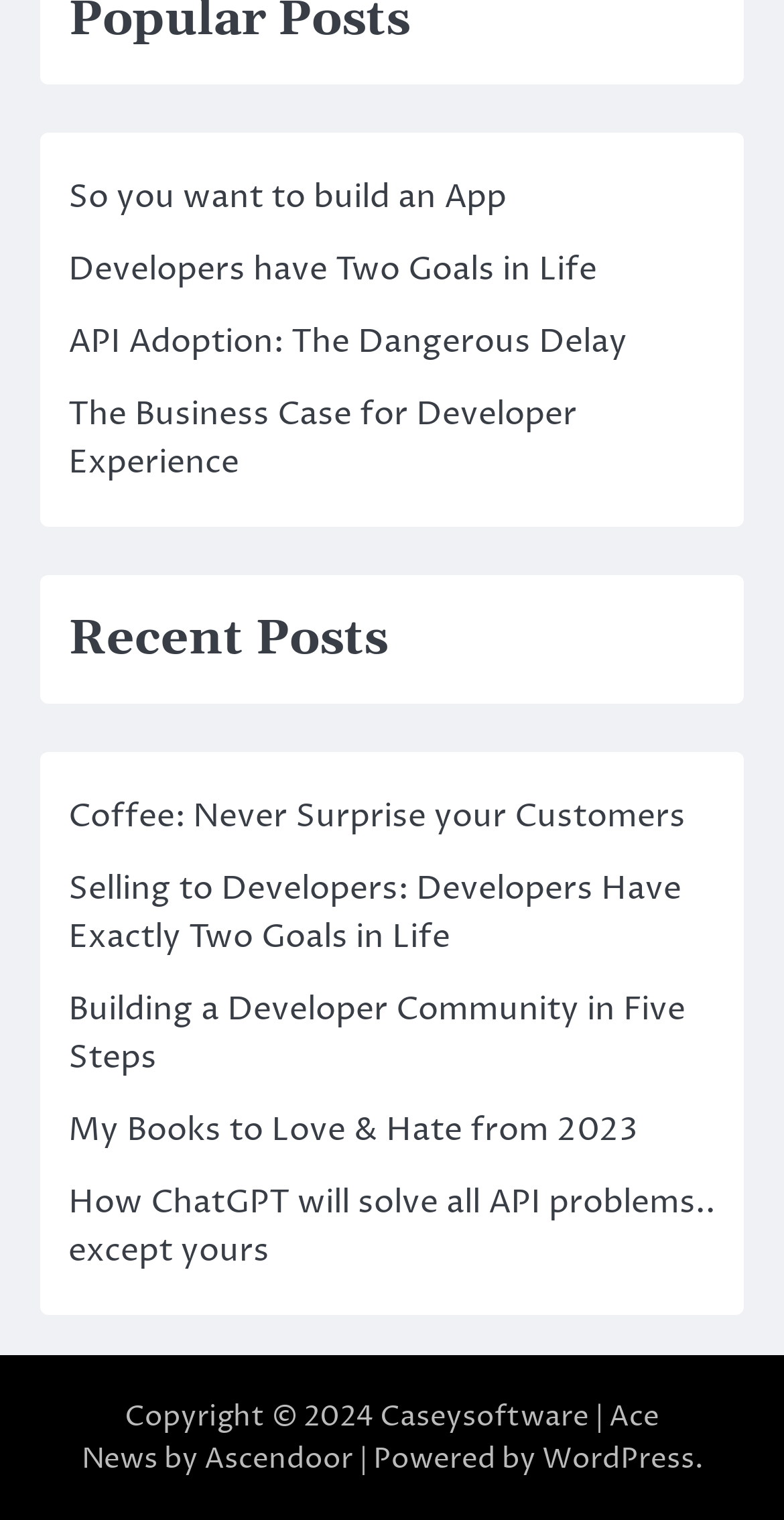Locate the bounding box coordinates for the element described below: "Ascendoor". The coordinates must be four float values between 0 and 1, formatted as [left, top, right, bottom].

[0.26, 0.947, 0.45, 0.972]